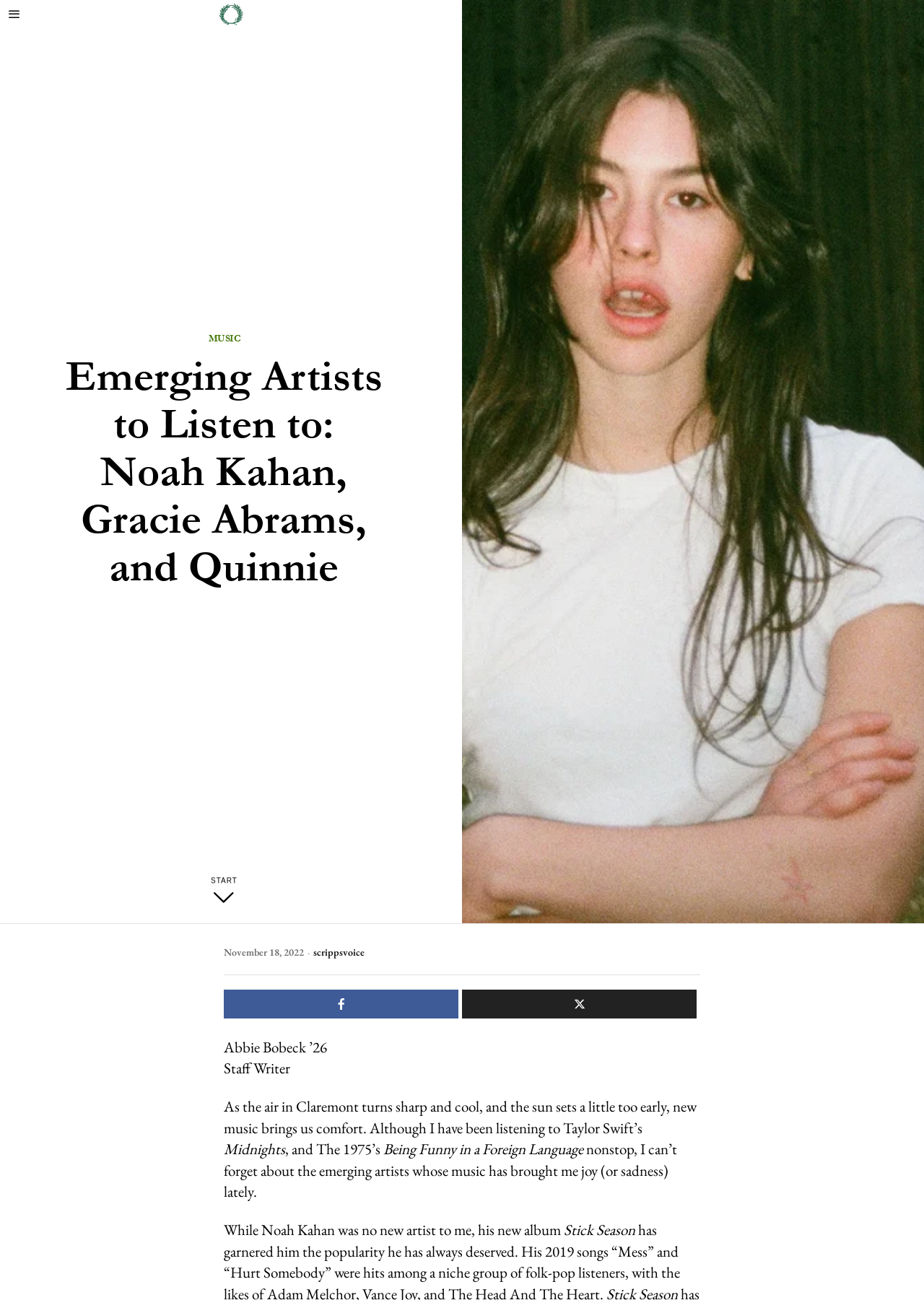Use a single word or phrase to answer the question:
What is the category of the article?

MUSIC